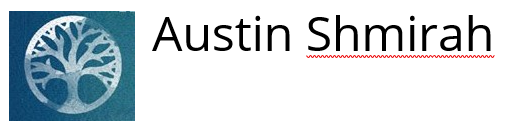What is the font style of the text 'Austin Shmirah'?
Look at the image and provide a detailed response to the question.

The text 'Austin Shmirah' is presented in a bold, modern font, which emphasizes the organization's identity and provides a clear visual representation of its name alongside the logo.